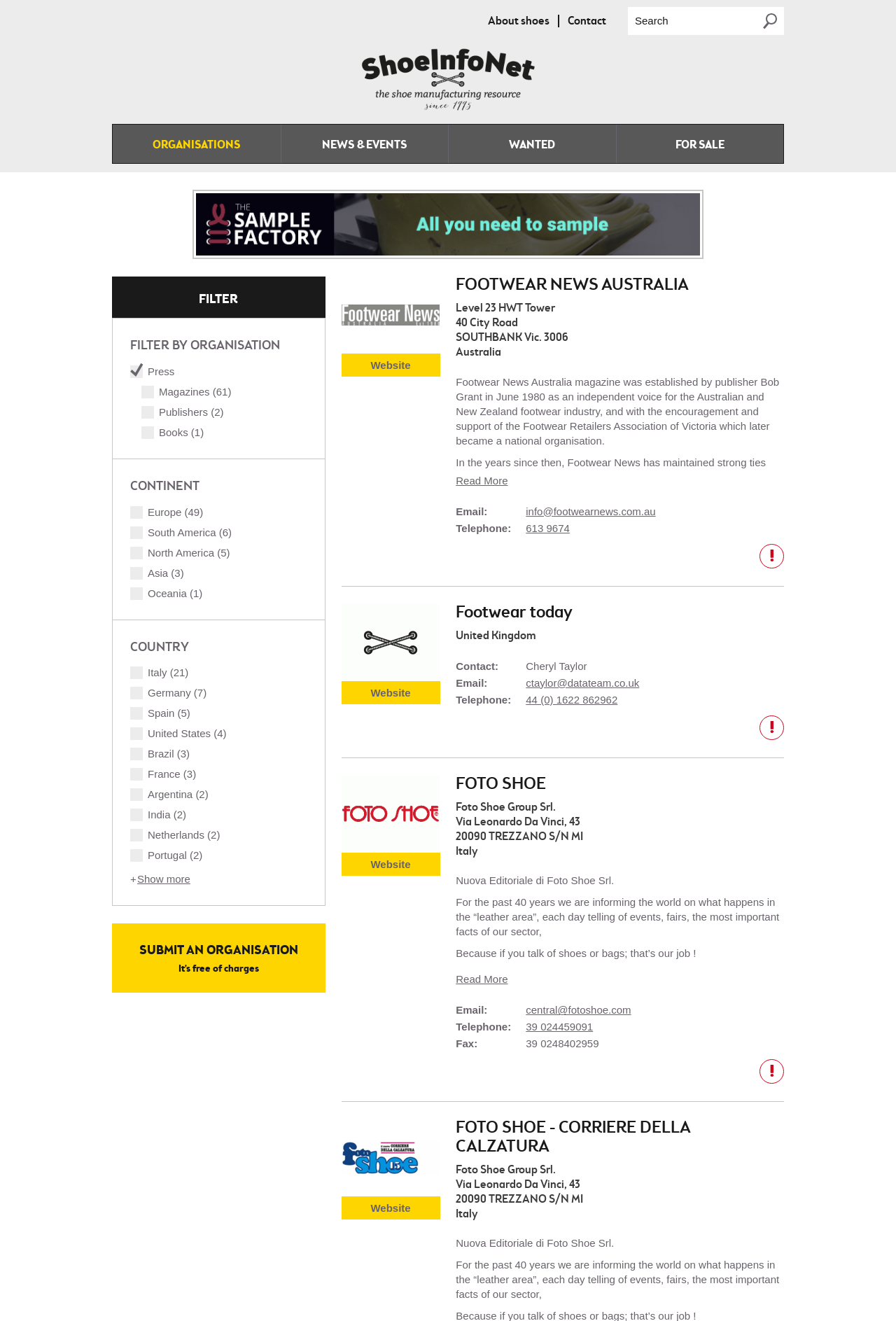Highlight the bounding box coordinates of the region I should click on to meet the following instruction: "View the 'Jurassic World: Dominion Movie Ending Explained' article".

None